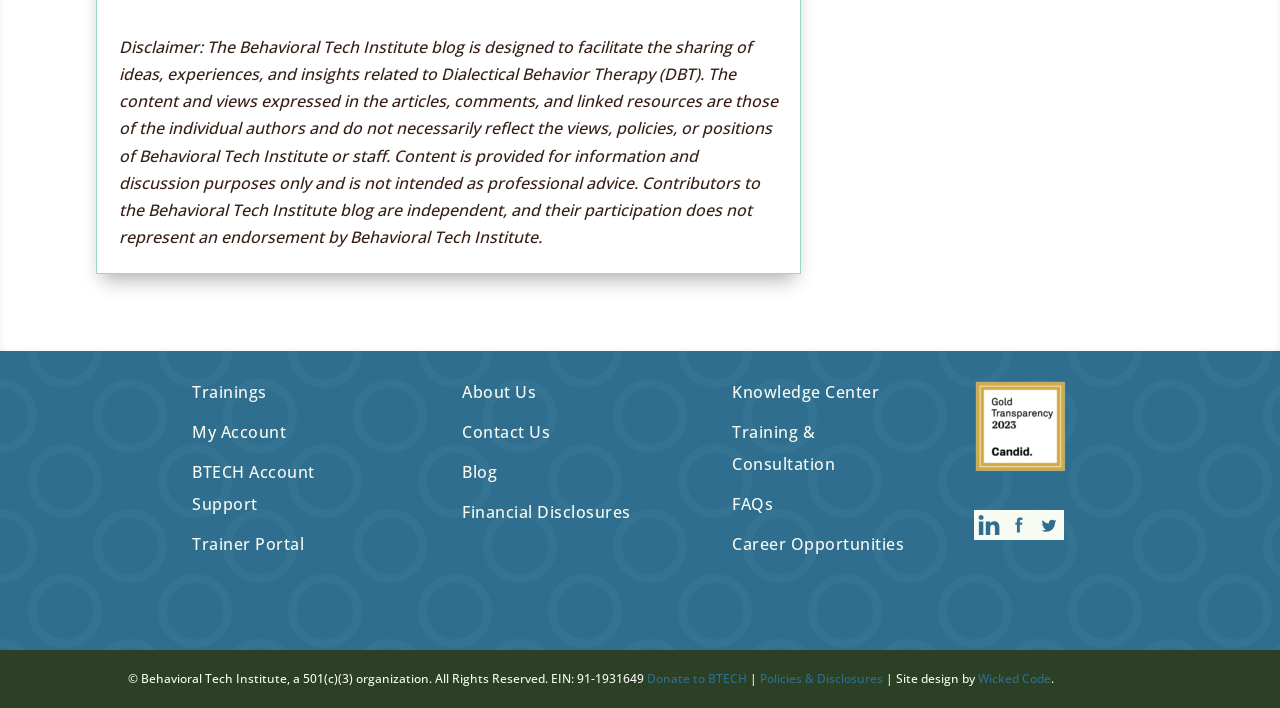Please identify the bounding box coordinates of the clickable area that will allow you to execute the instruction: "Check FAQs".

[0.572, 0.697, 0.604, 0.728]